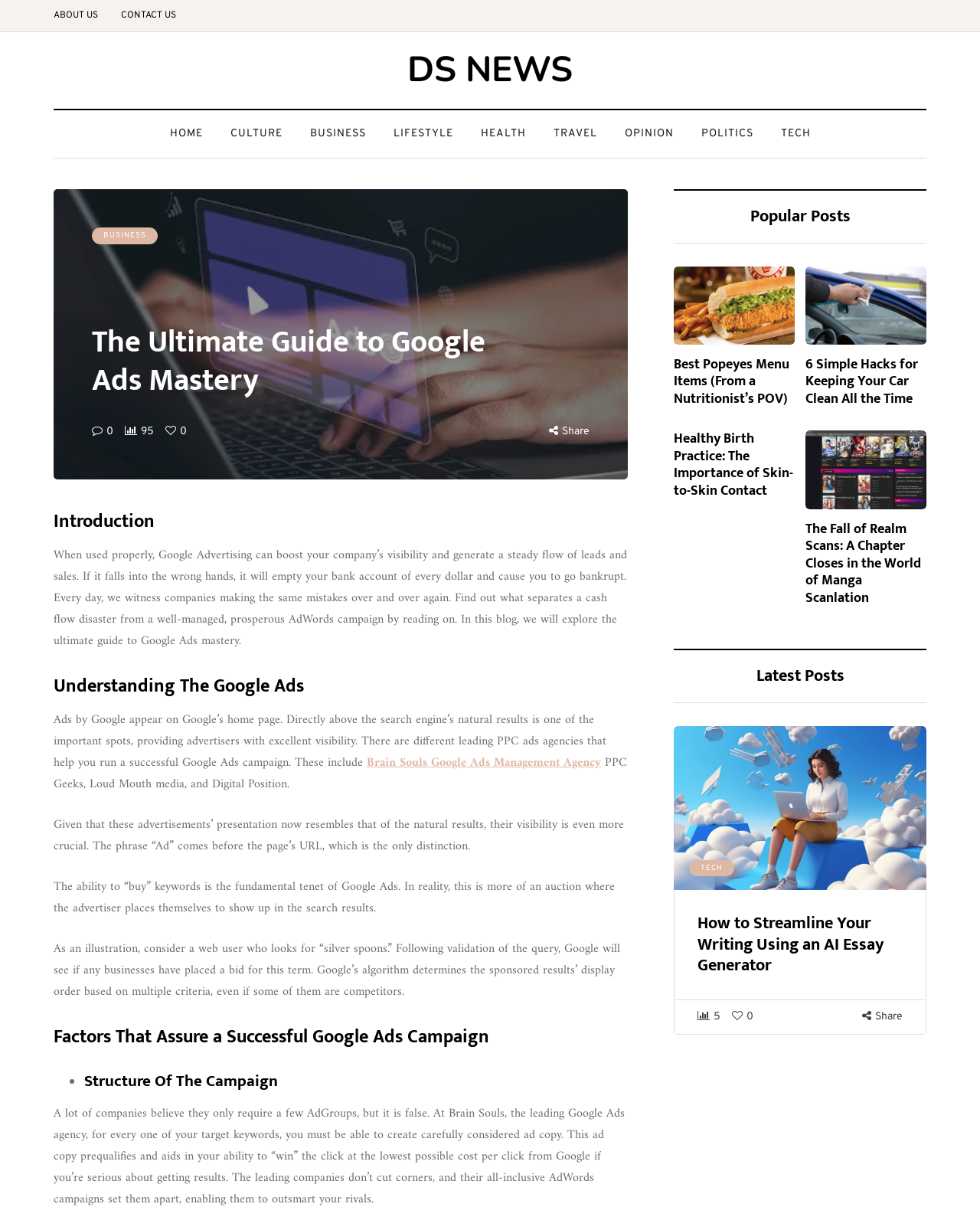What is the main topic of this webpage?
With the help of the image, please provide a detailed response to the question.

Based on the webpage content, the main topic is Google Ads, as it discusses the importance of Google Ads, how to create a successful campaign, and factors that assure a successful Google Ads campaign.